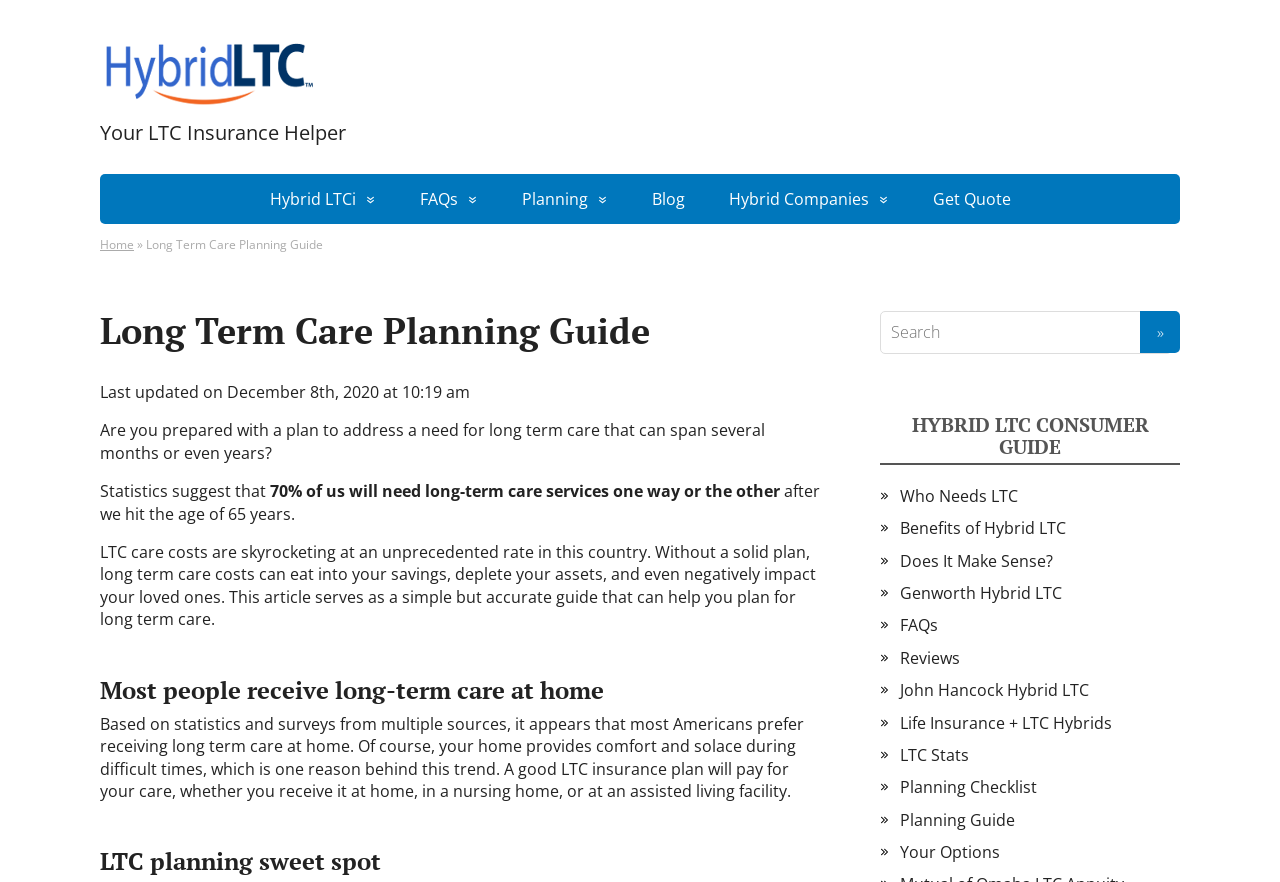What is the purpose of this webpage?
Please provide a comprehensive answer based on the details in the screenshot.

The webpage serves as a simple but accurate guide to help individuals plan for long term care, providing information on long term care services, costs, and planning strategies, as stated in the text 'This article serves as a simple but accurate guide that can help you plan for long term care'.